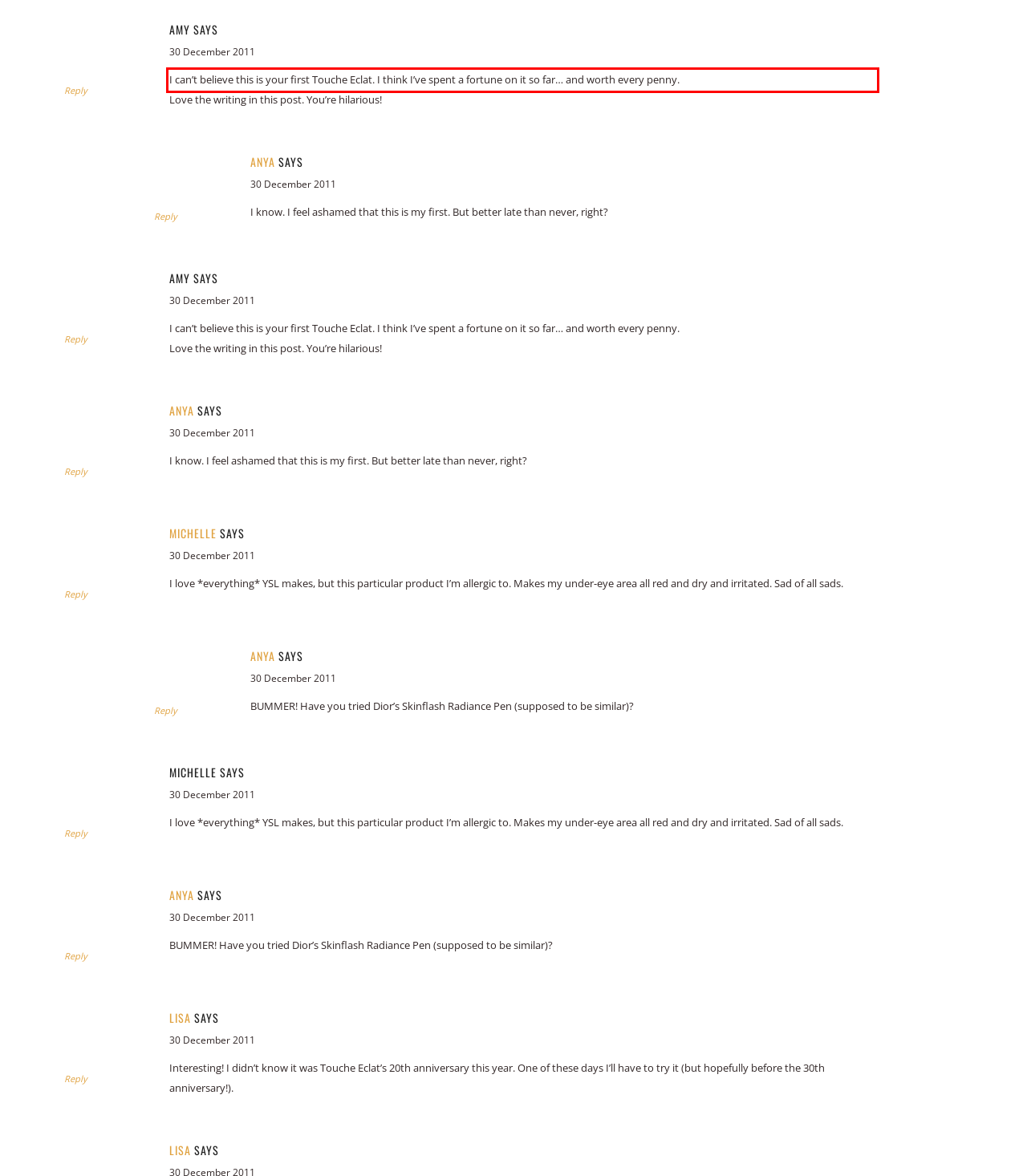You have a screenshot of a webpage with a red bounding box. Use OCR to generate the text contained within this red rectangle.

I can’t believe this is your first Touche Eclat. I think I’ve spent a fortune on it so far… and worth every penny.